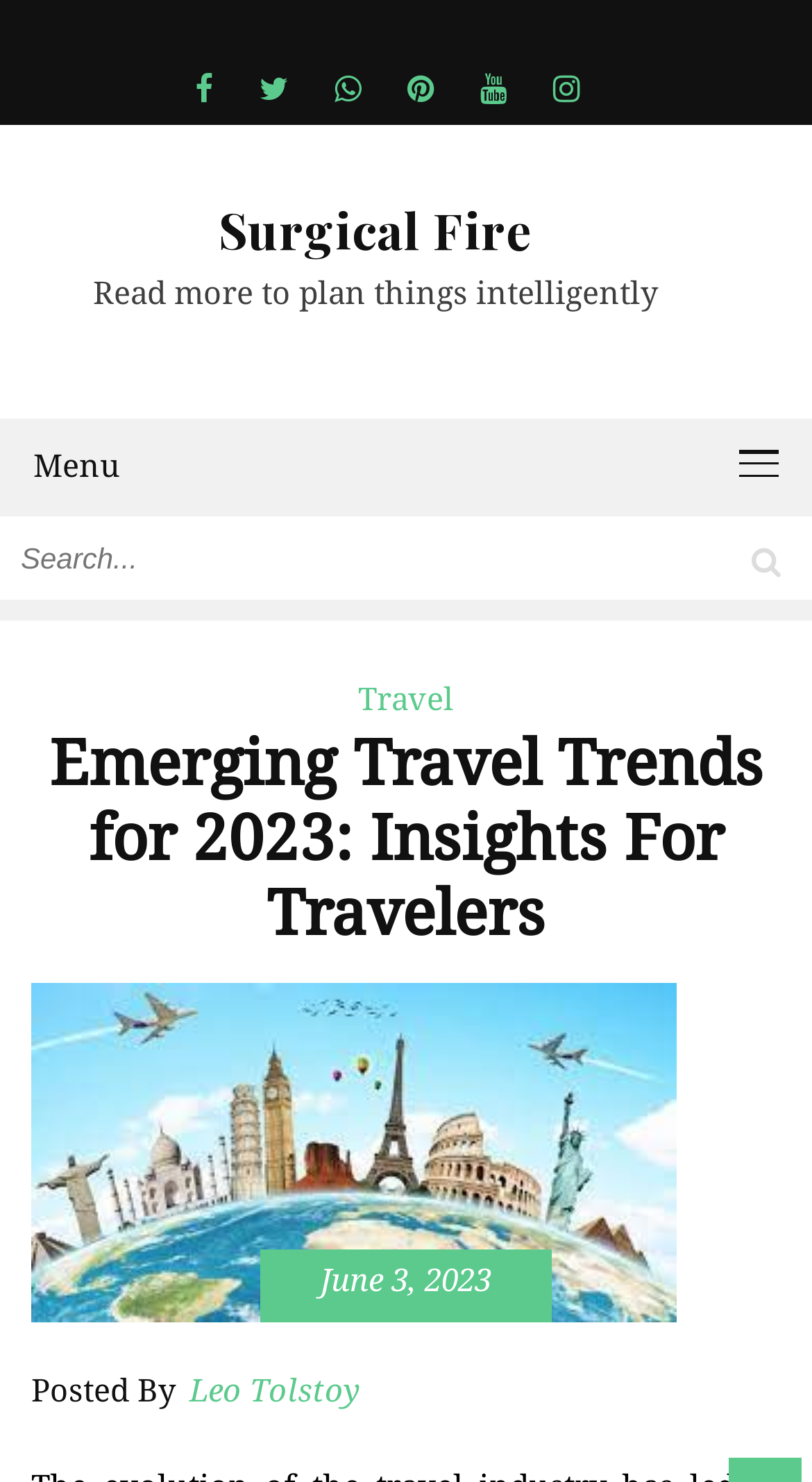Elaborate on the different components and information displayed on the webpage.

The webpage is about emerging travel trends for 2023, providing insights for travelers. At the top left, there is a heading "Surgical Fire" with a link to the same text. Below it, there is a static text "Read more to plan things intelligently". 

On the top right, there are six social media links, represented by icons, aligned horizontally. 

Below the social media links, there is a menu button labeled "Menu" on the left and a search bar on the right, accompanied by a magnifying glass icon button. 

The main content of the webpage starts with a heading "Emerging Travel Trends for 2023: Insights For Travelers" followed by a link to "Travel" with a mark next to it. 

Below the heading, there is a time stamp "June 3, 2023" and a text "Posted By" followed by the author's name "Leo Tolstoy".